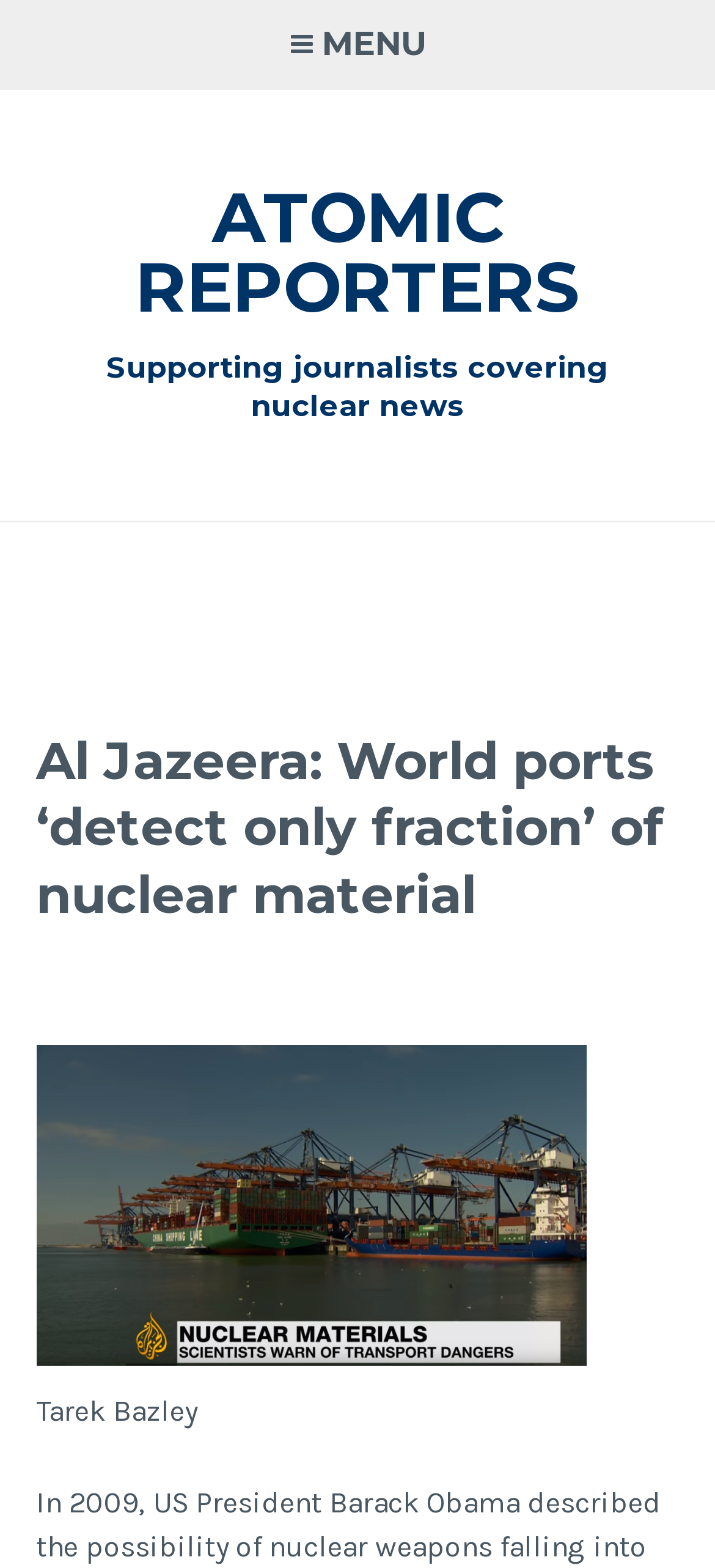Respond to the following question with a brief word or phrase:
What is the name of the organization?

Atomic Reporters